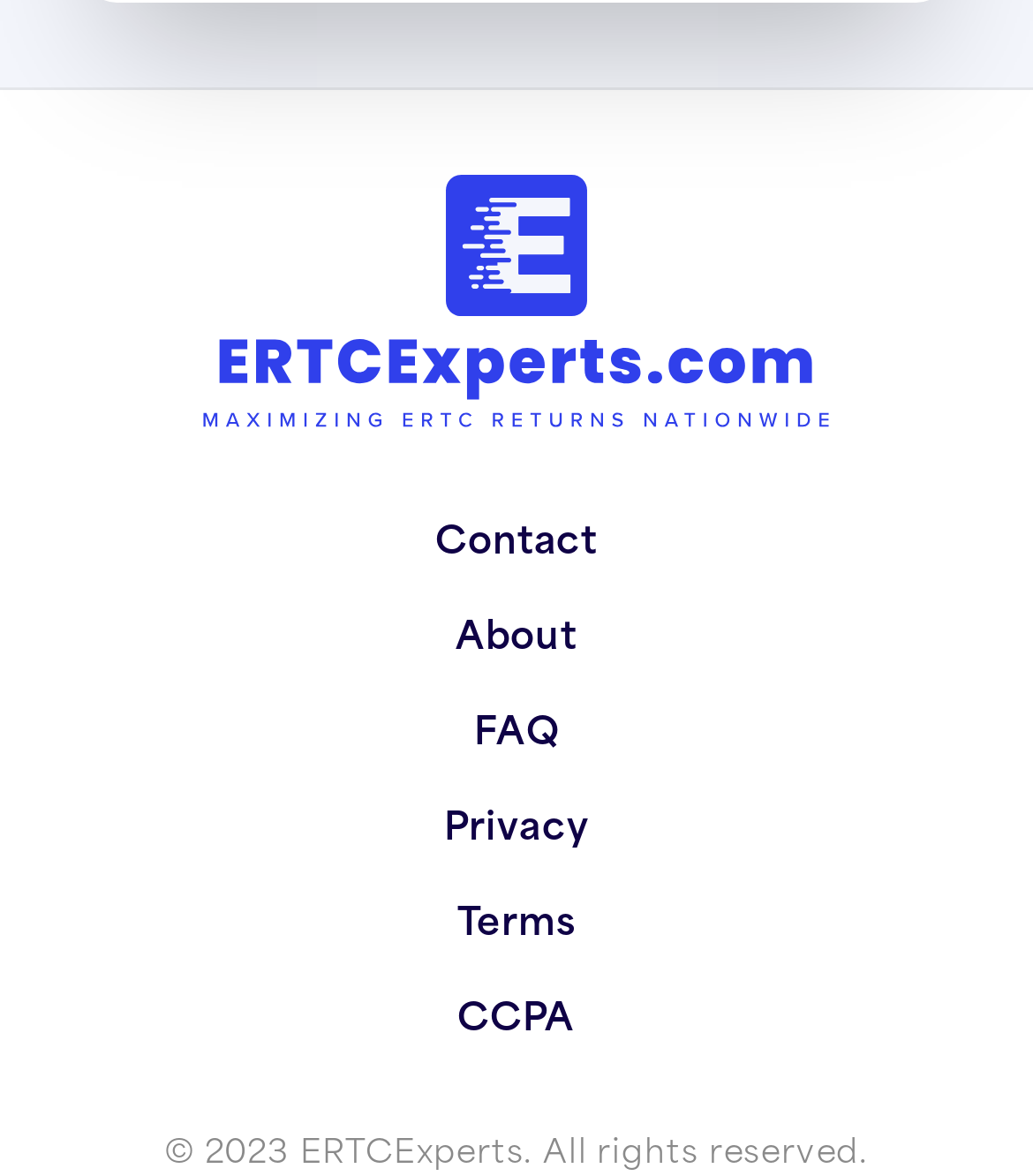What is the position of the image?
Kindly give a detailed and elaborate answer to the question.

The image is located at the top-left corner of the webpage, with its bounding box coordinates being [0.133, 0.149, 0.867, 0.37].